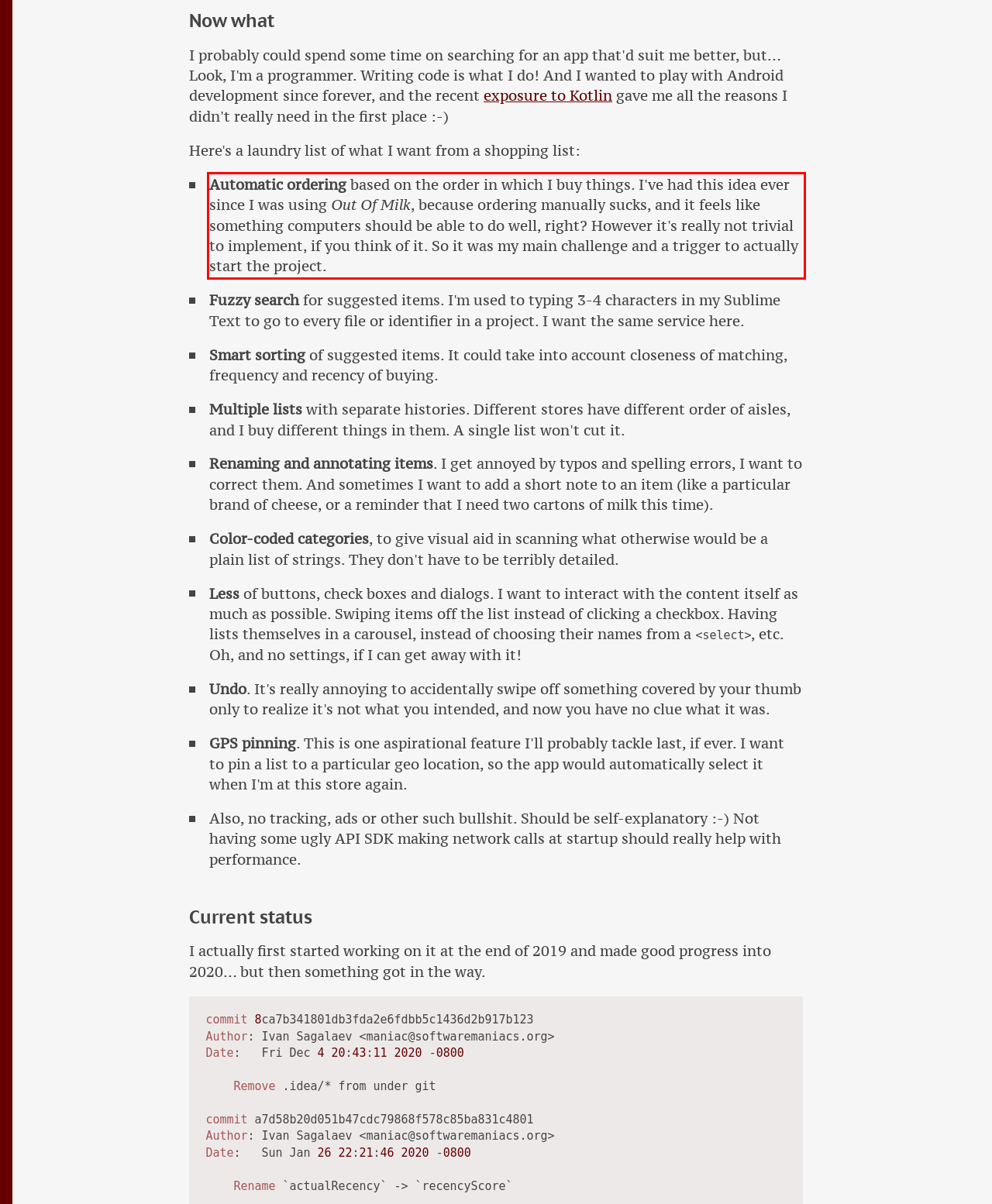Look at the screenshot of the webpage, locate the red rectangle bounding box, and generate the text content that it contains.

Automatic ordering based on the order in which I buy things. I've had this idea ever since I was using Out Of Milk, because ordering manually sucks, and it feels like something computers should be able to do well, right? However it's really not trivial to implement, if you think of it. So it was my main challenge and a trigger to actually start the project.